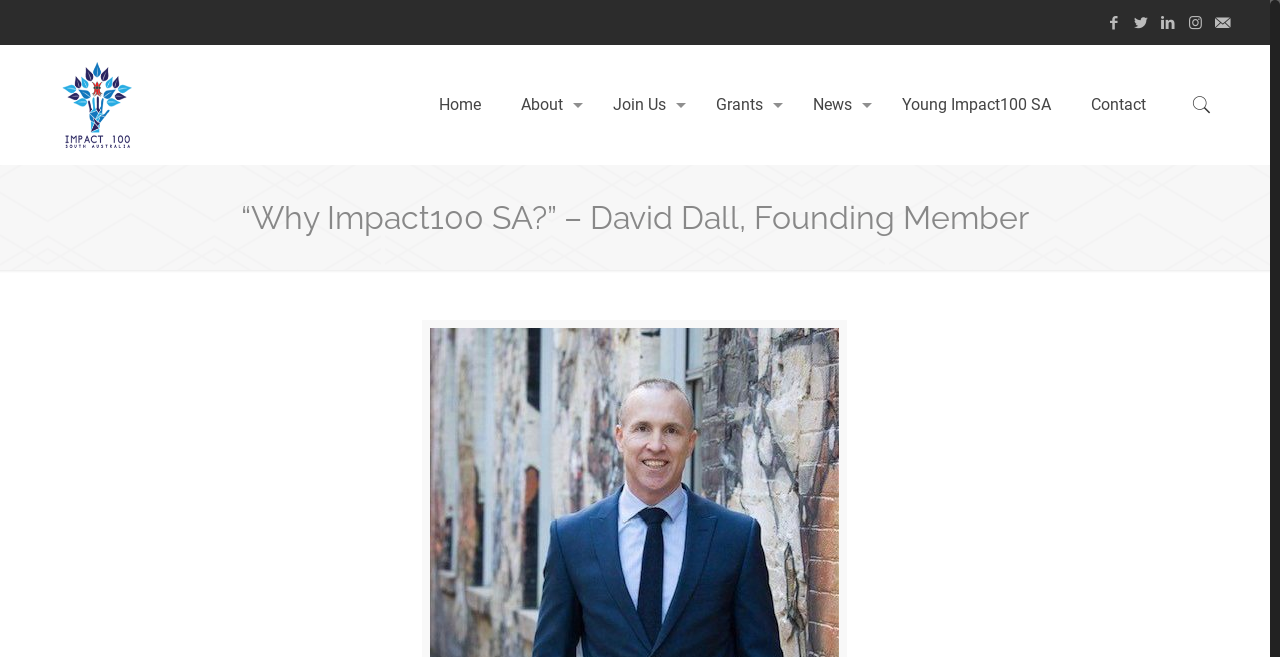Please provide the bounding box coordinates for the element that needs to be clicked to perform the instruction: "Go to the About page". The coordinates must consist of four float numbers between 0 and 1, formatted as [left, top, right, bottom].

[0.391, 0.068, 0.463, 0.251]